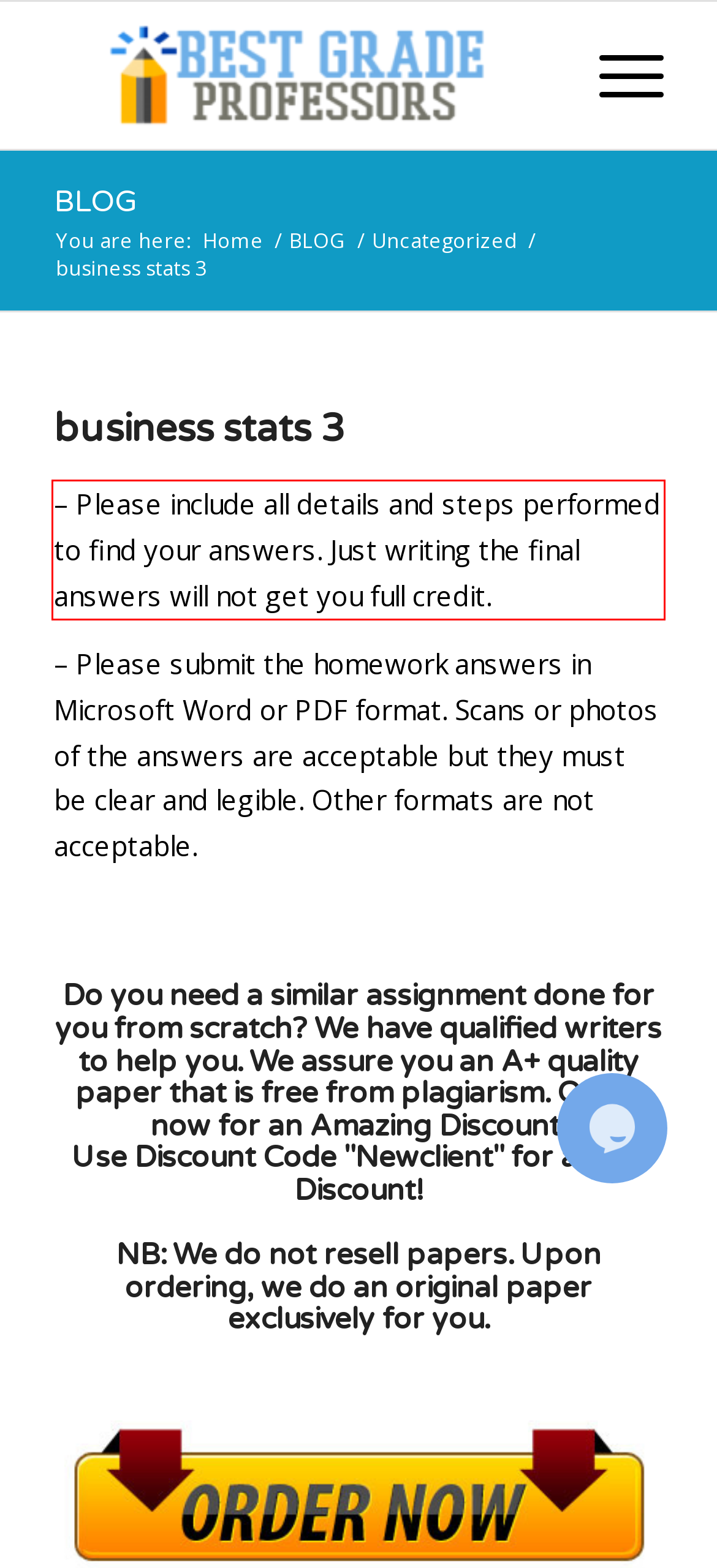Please use OCR to extract the text content from the red bounding box in the provided webpage screenshot.

– Please include all details and steps performed to find your answers. Just writing the final answers will not get you full credit.